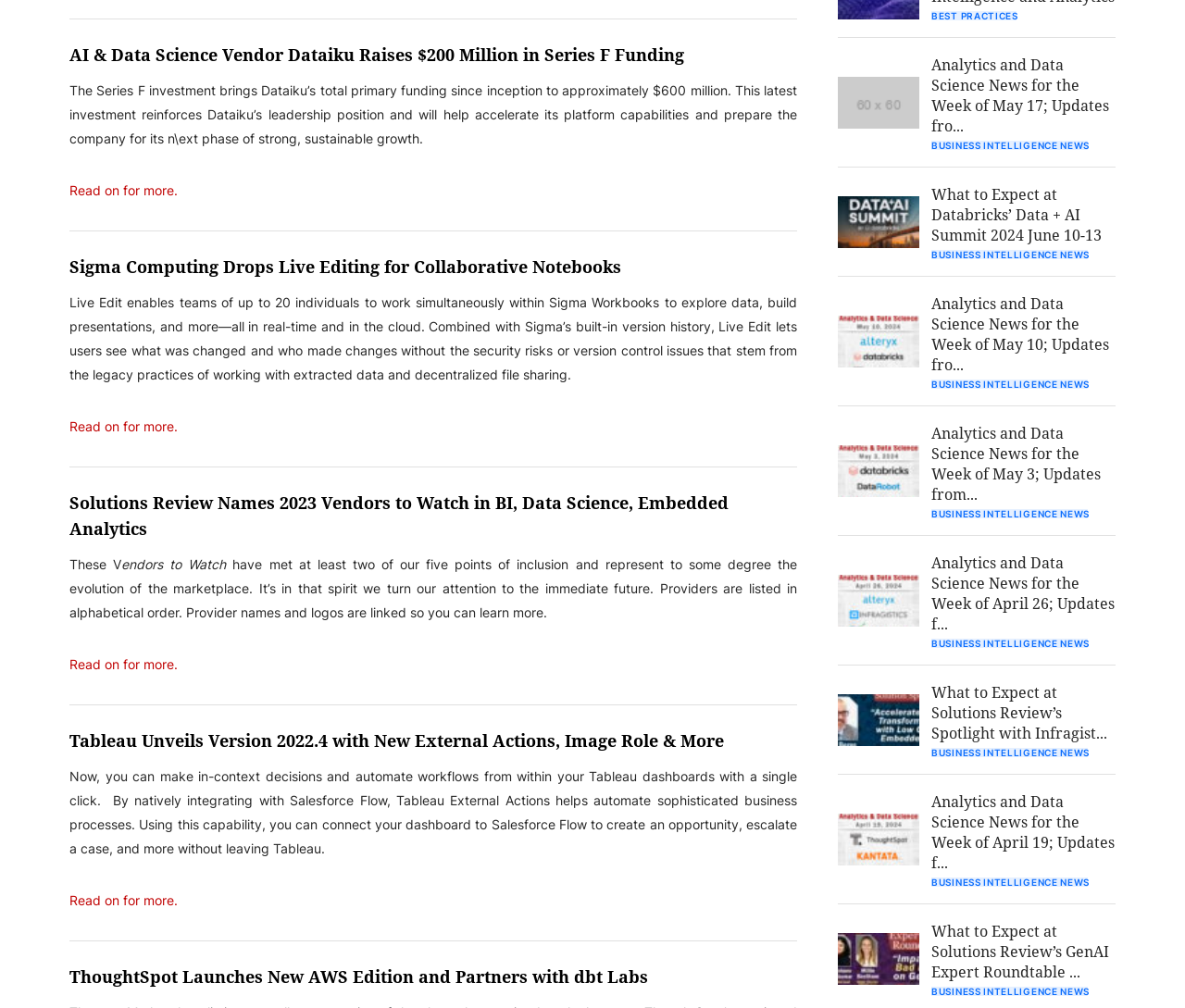Utilize the details in the image to give a detailed response to the question: What is Dataiku's total primary funding?

According to the StaticText element, 'The Series F investment brings Dataiku’s total primary funding since inception to approximately $600 million.', which indicates that Dataiku's total primary funding is approximately $600 million.